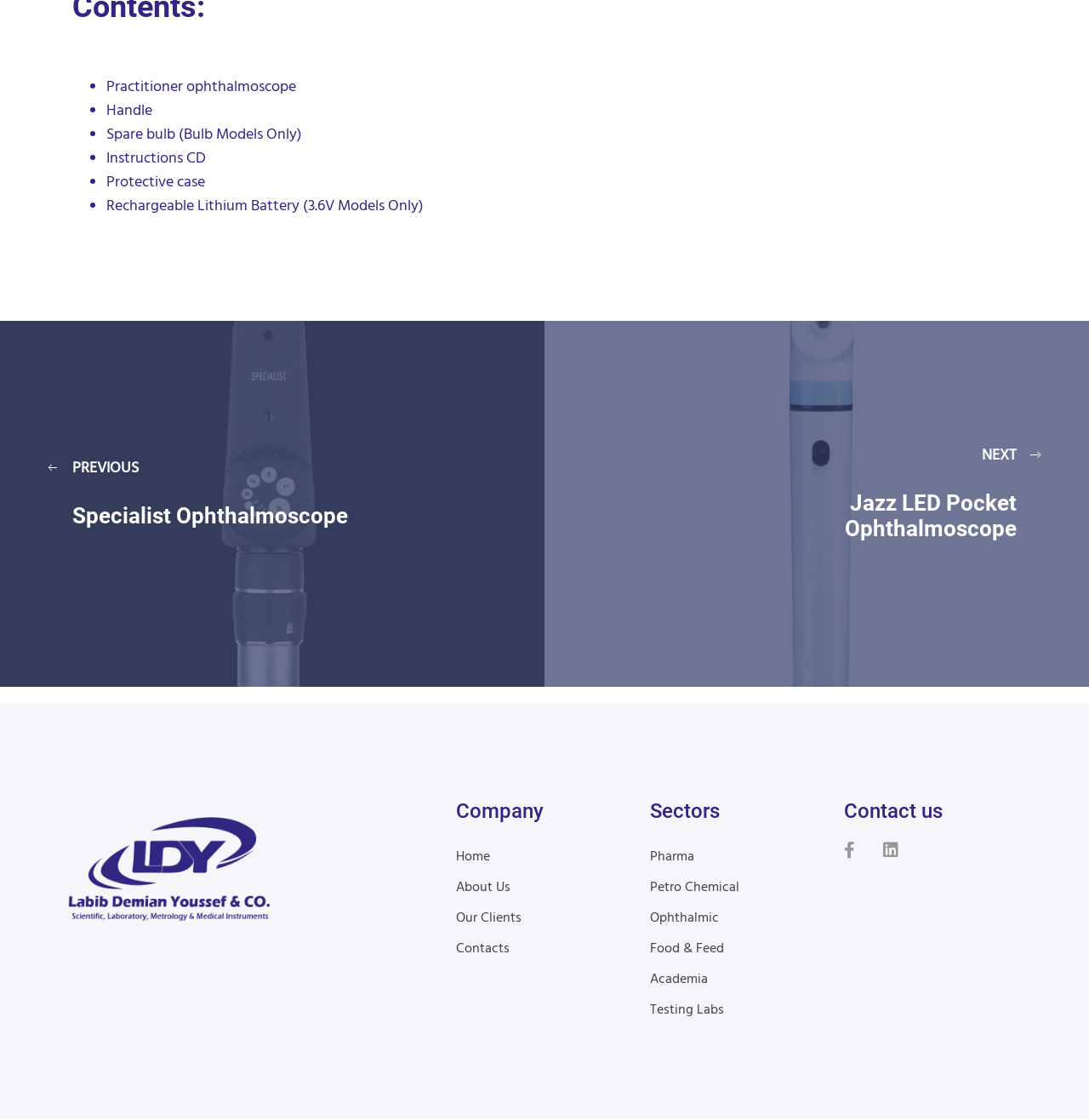Determine the bounding box coordinates of the UI element that matches the following description: "Contacts". The coordinates should be four float numbers between 0 and 1 in the format [left, top, right, bottom].

[0.419, 0.838, 0.468, 0.857]